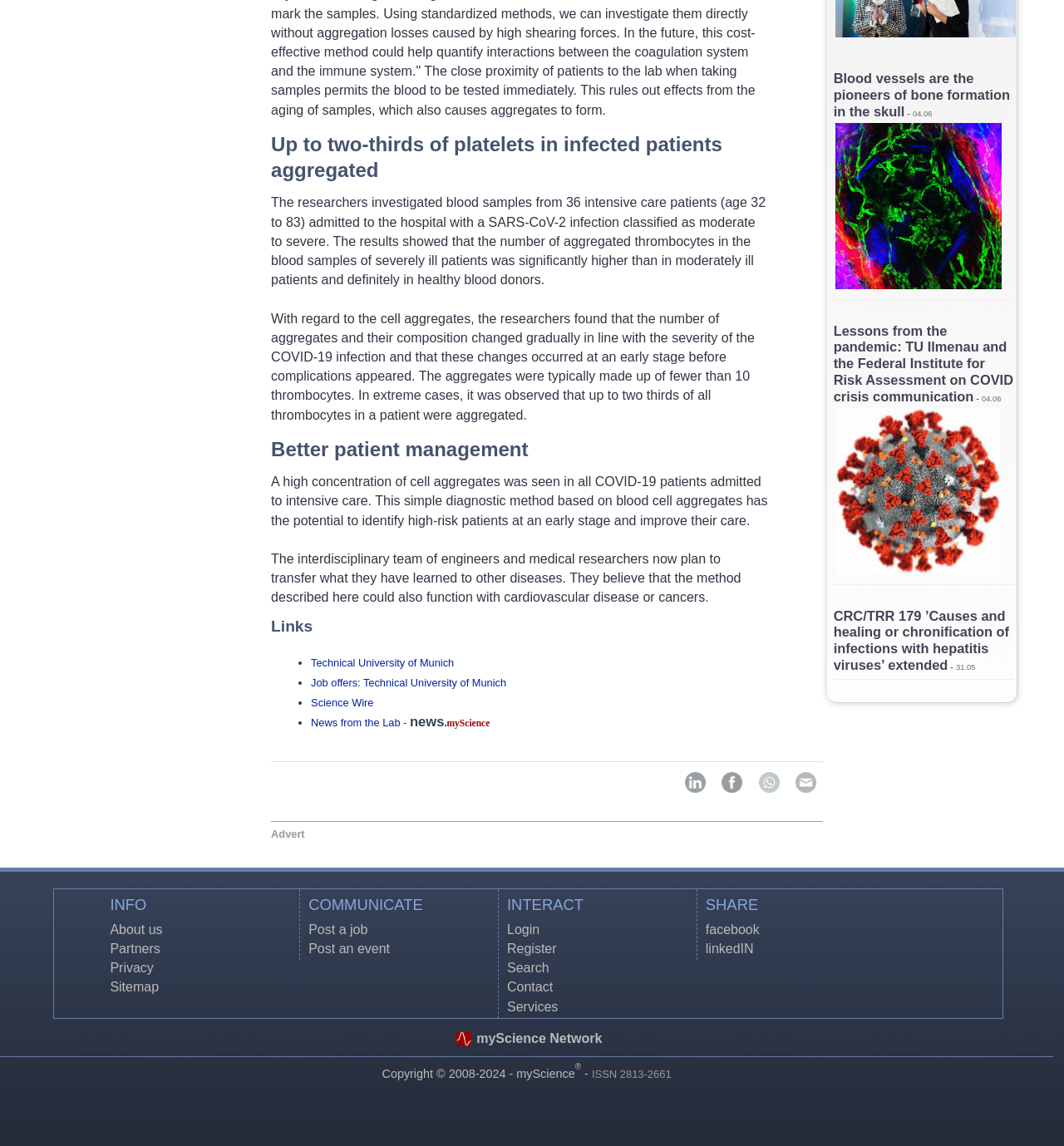Please specify the coordinates of the bounding box for the element that should be clicked to carry out this instruction: "Click on the link 'Technical University of Munich'". The coordinates must be four float numbers between 0 and 1, formatted as [left, top, right, bottom].

[0.292, 0.573, 0.427, 0.584]